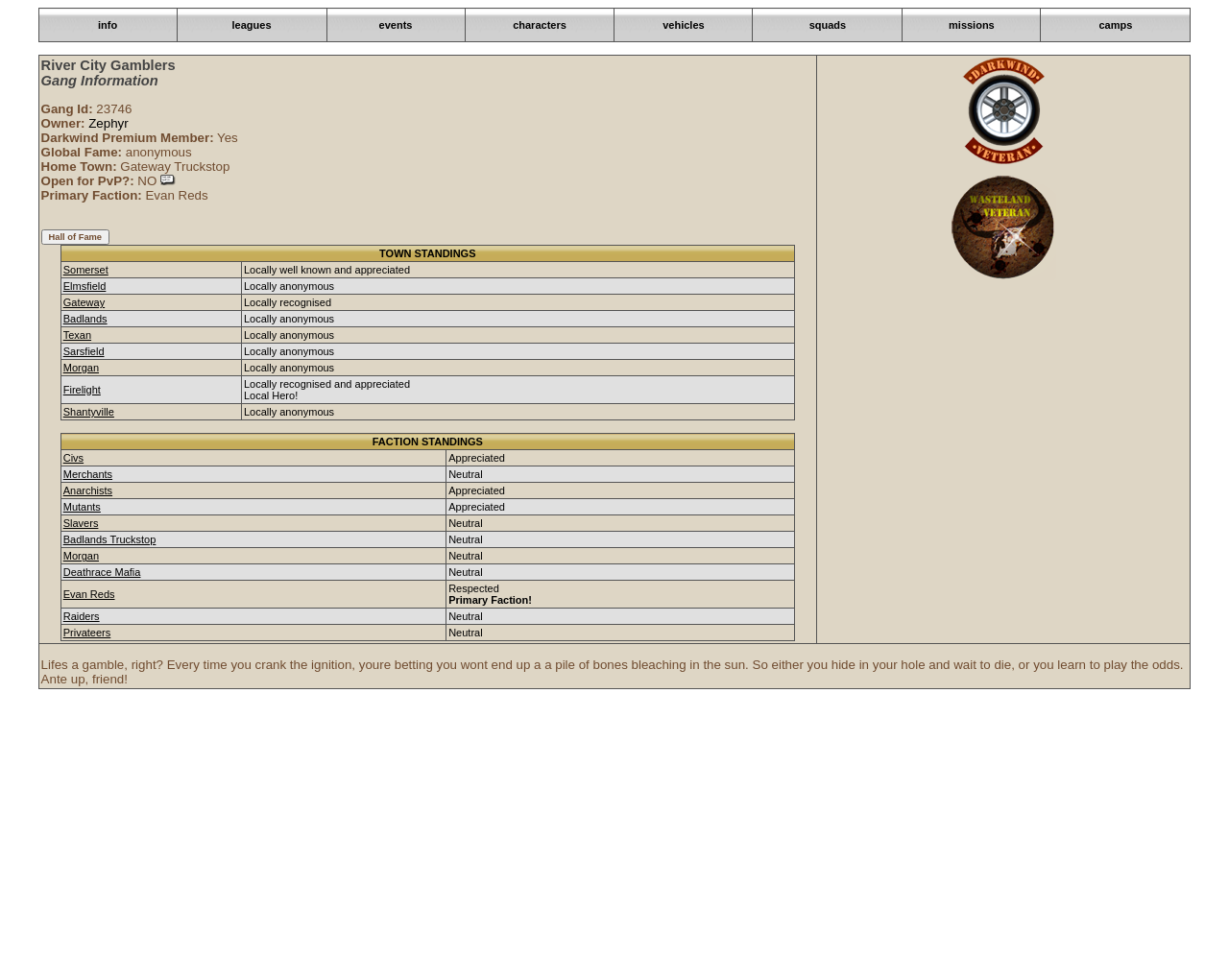Answer the question with a brief word or phrase:
How many links are in the top table?

7